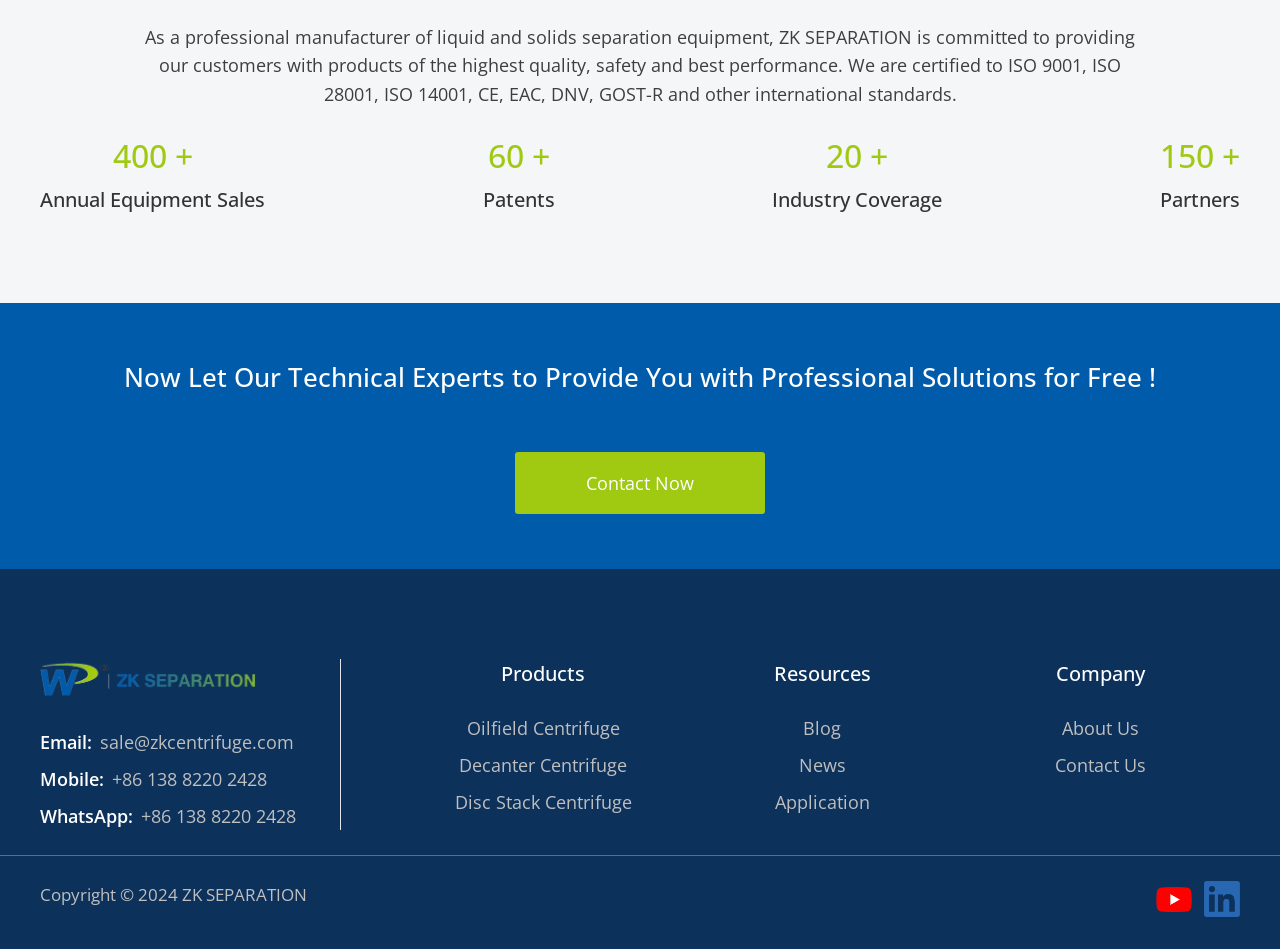Please specify the bounding box coordinates of the region to click in order to perform the following instruction: "View Oilfield Centrifuge".

[0.365, 0.754, 0.484, 0.78]